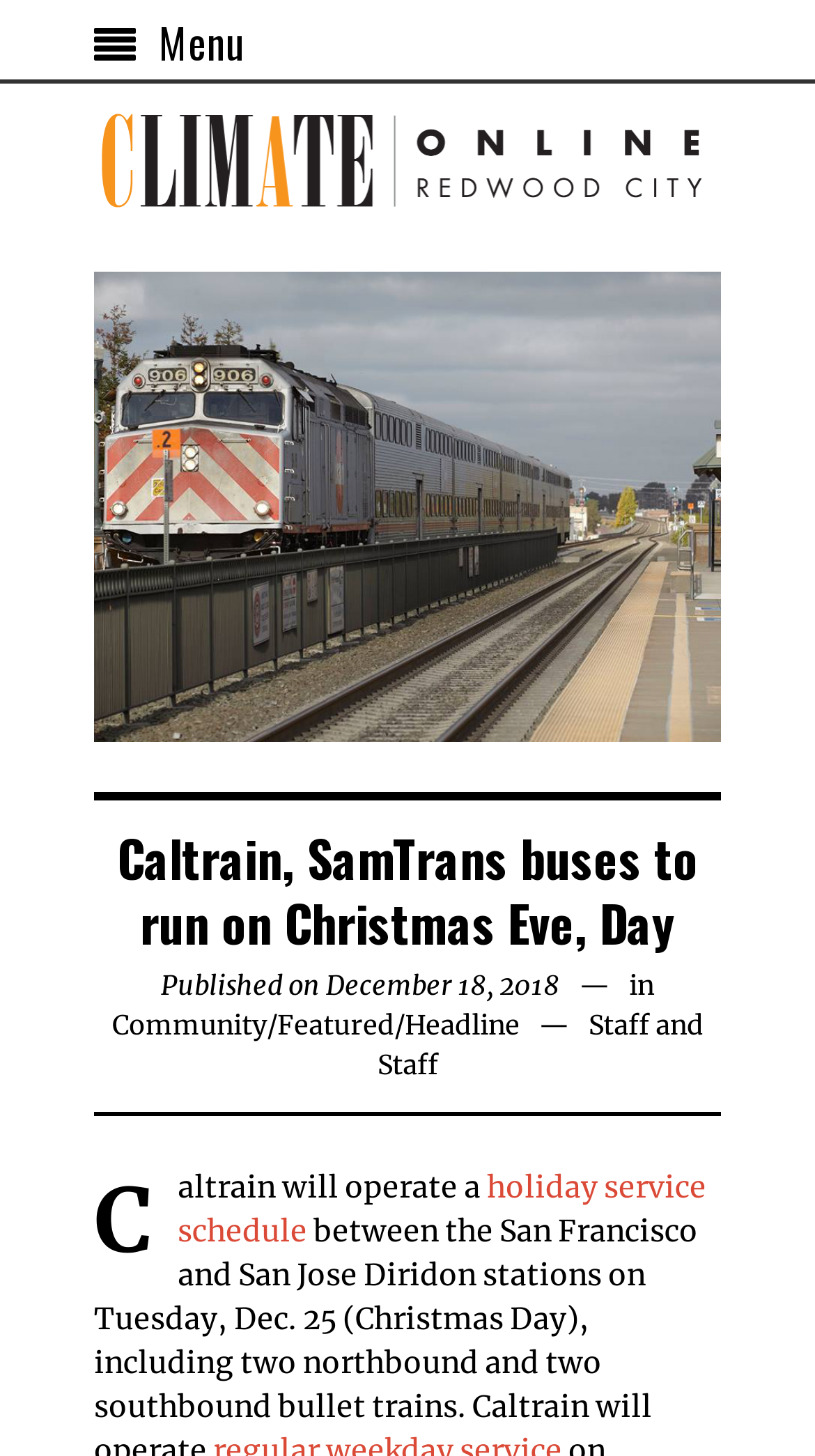Locate the bounding box of the UI element described by: "holiday service schedule" in the given webpage screenshot.

[0.218, 0.802, 0.867, 0.858]